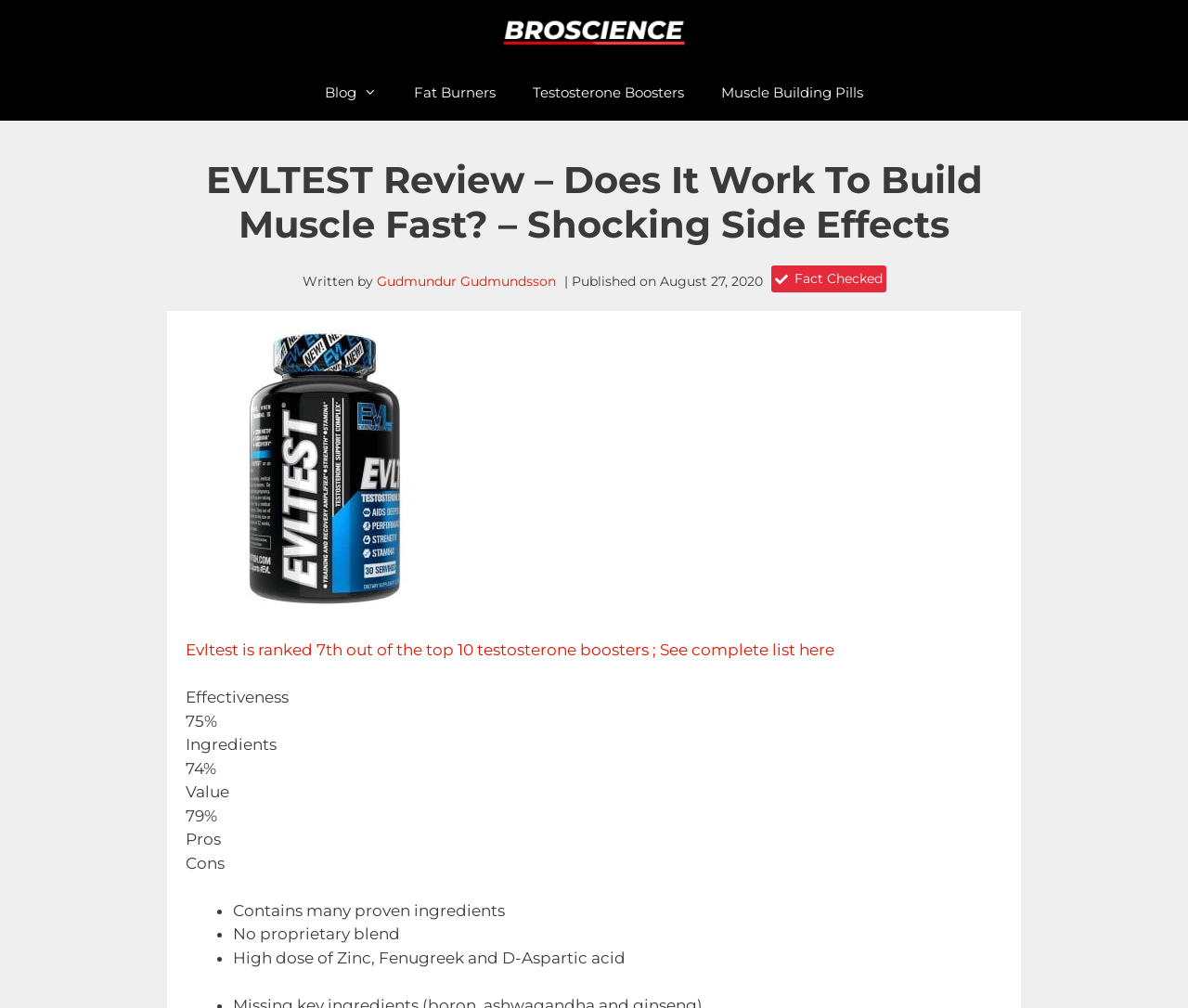How many shares does the article have?
Look at the image and answer the question using a single word or phrase.

12